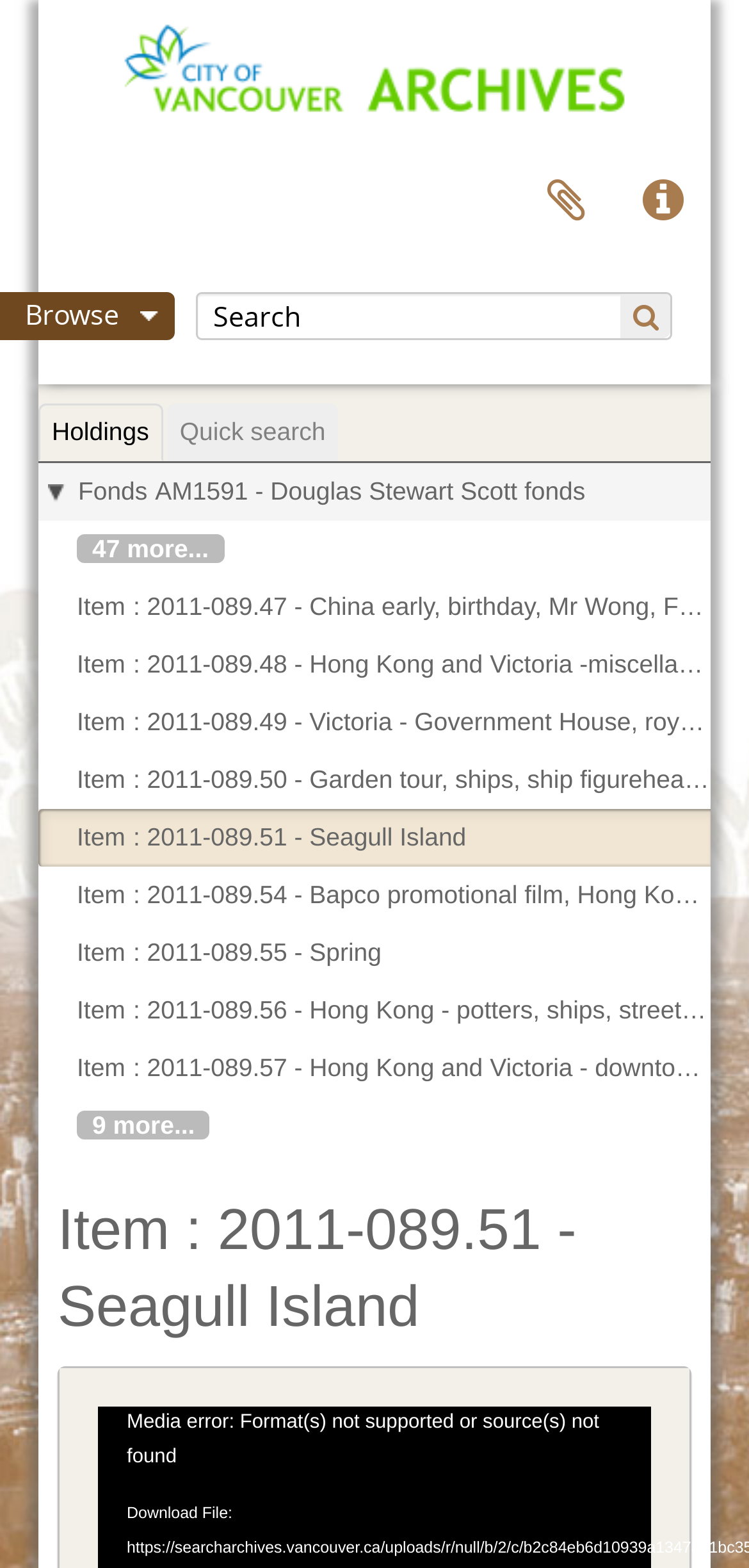What is the name of the fonds?
By examining the image, provide a one-word or phrase answer.

Douglas Stewart Scott fonds